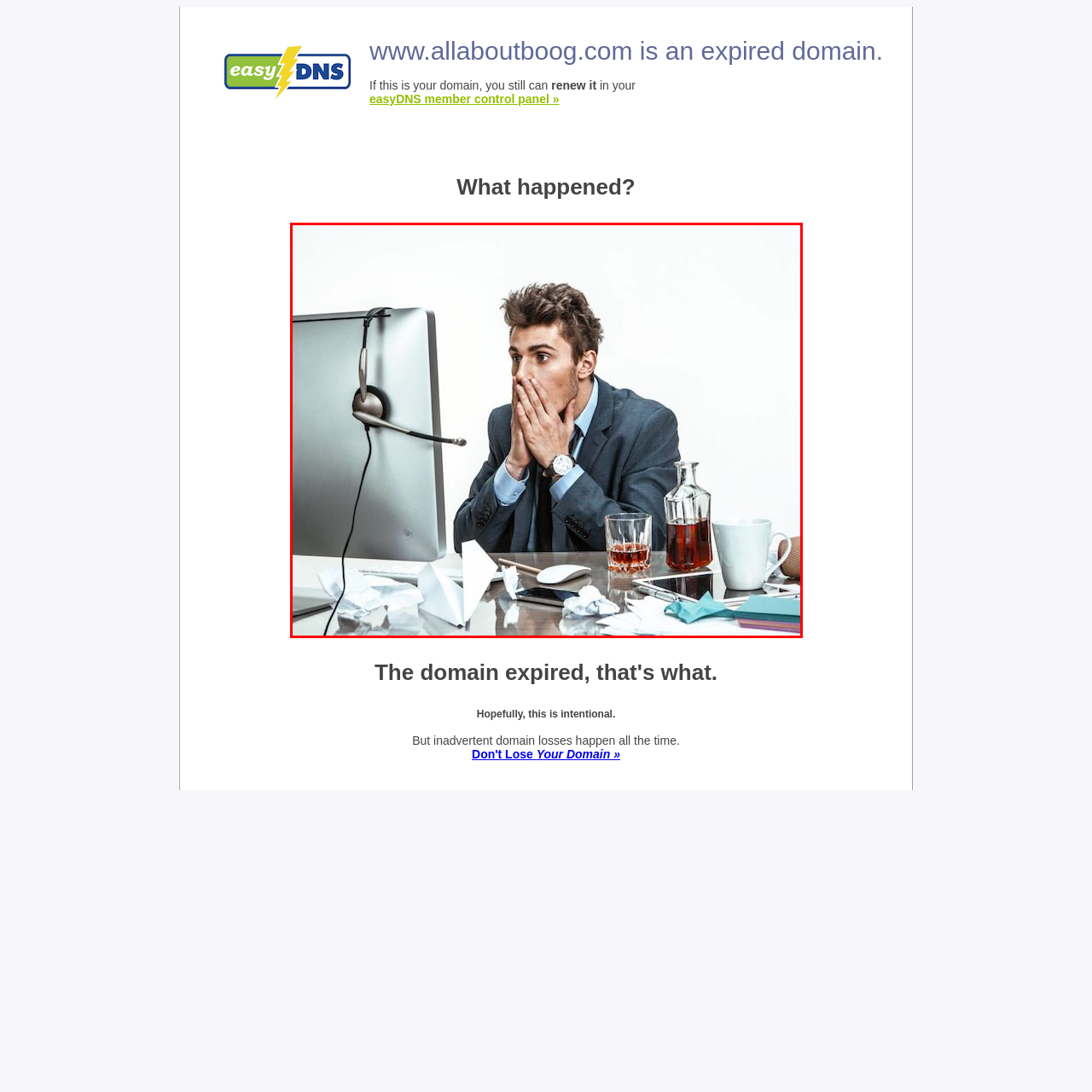Focus your attention on the picture enclosed within the red border and formulate a detailed answer to the question below, using the image as your primary reference: 
What is on the computer?

According to the caption, a headset rests on the computer, which implies that the man may have been using it for a work-related task or communication, possibly related to the crisis or unexpected news that has caused his shock and concern.